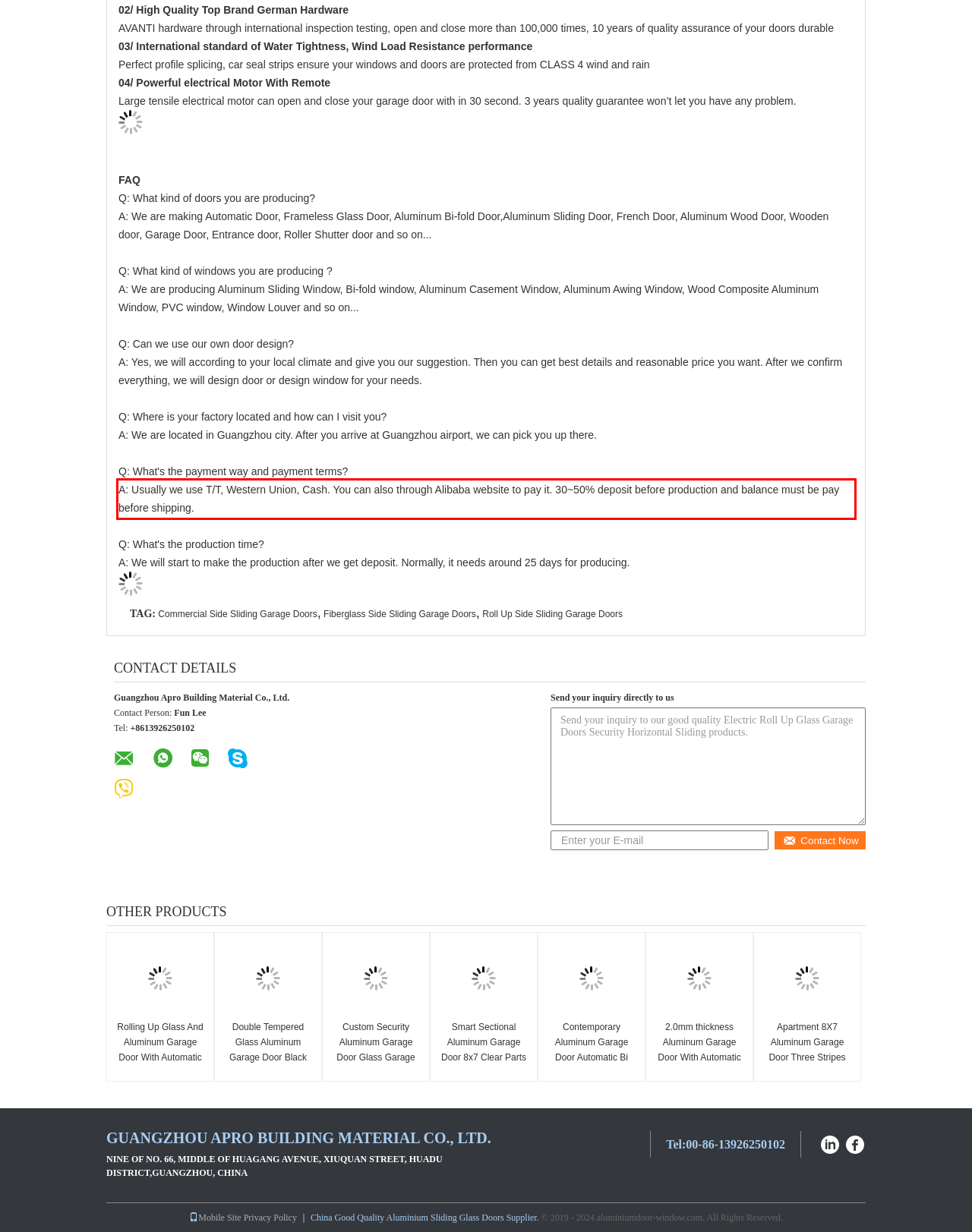Within the screenshot of a webpage, identify the red bounding box and perform OCR to capture the text content it contains.

A: Usually we use T/T, Western Union, Cash. You can also through Alibaba website to pay it. 30~50% deposit before production and balance must be pay before shipping.